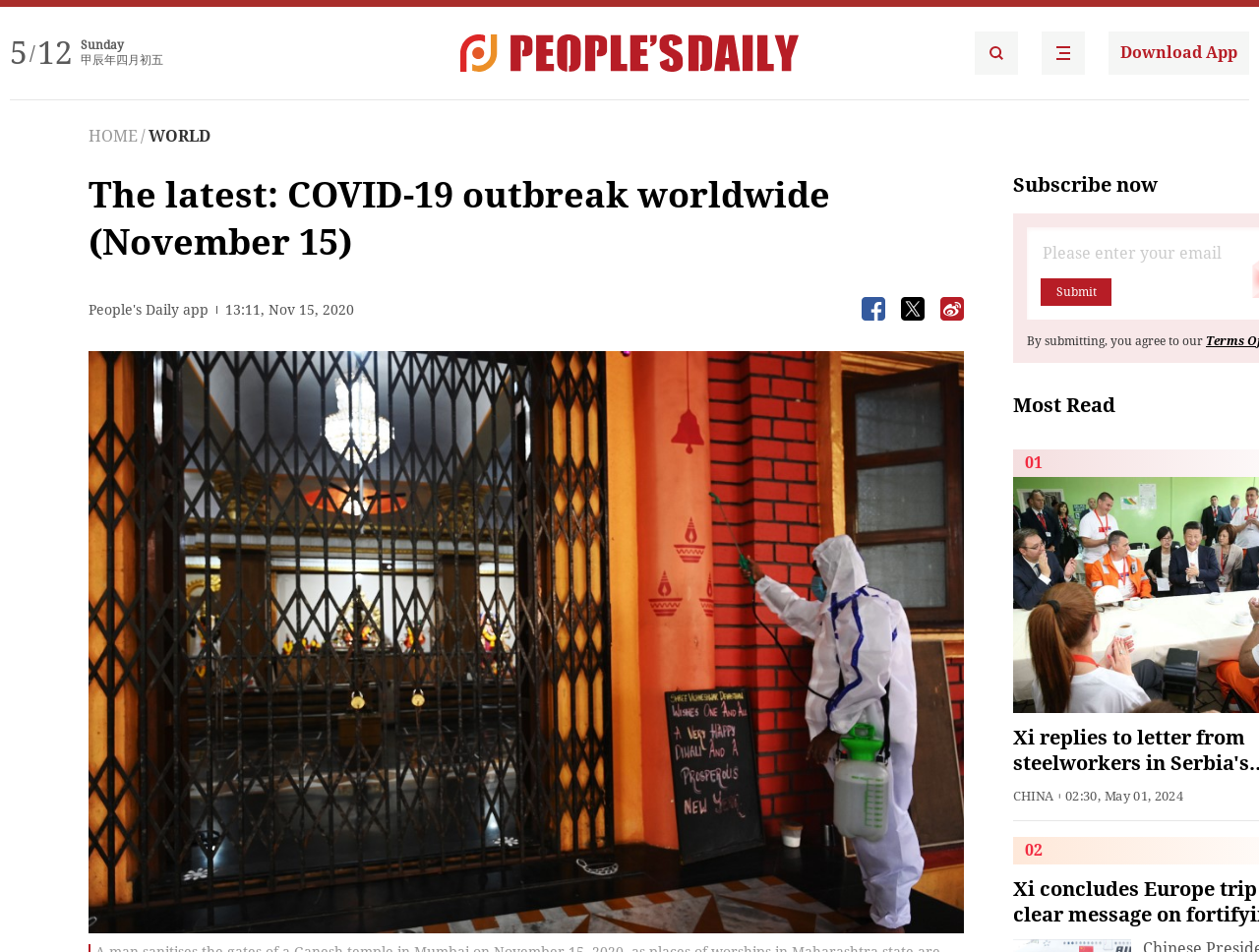Find the bounding box of the element with the following description: "About". The coordinates must be four float numbers between 0 and 1, formatted as [left, top, right, bottom].

None